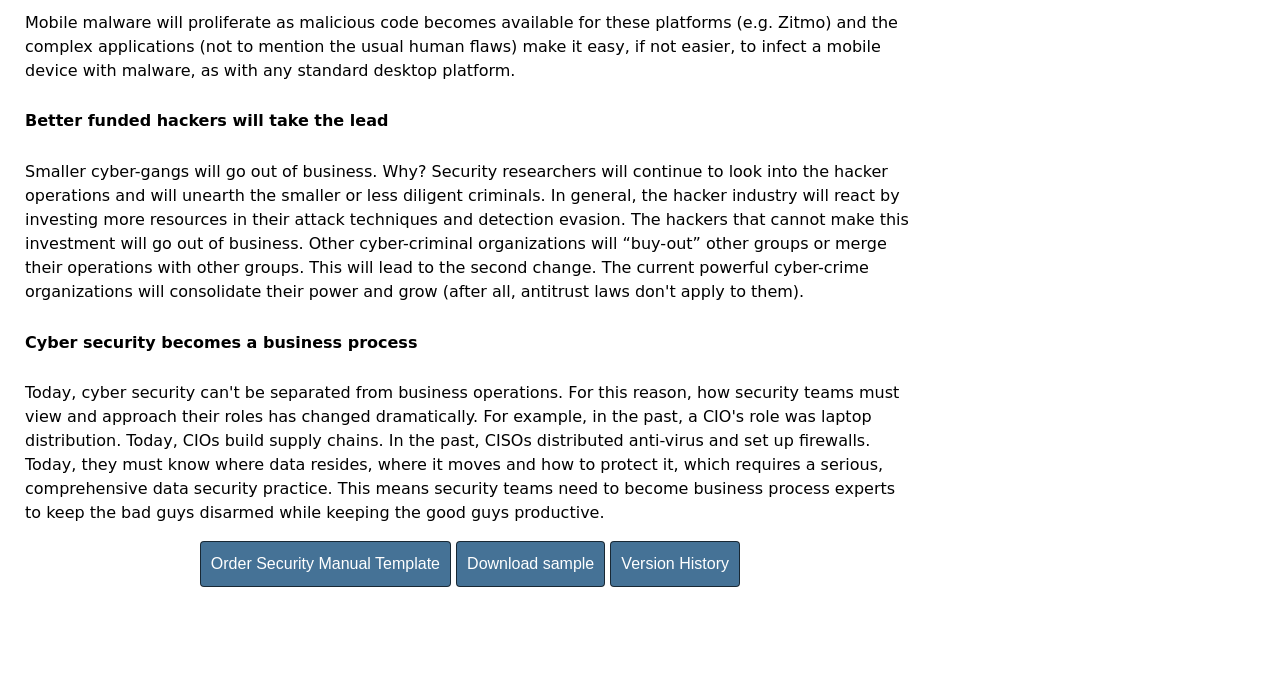Extract the bounding box coordinates of the UI element described: "Order Security Manual Template". Provide the coordinates in the format [left, top, right, bottom] with values ranging from 0 to 1.

[0.156, 0.797, 0.352, 0.865]